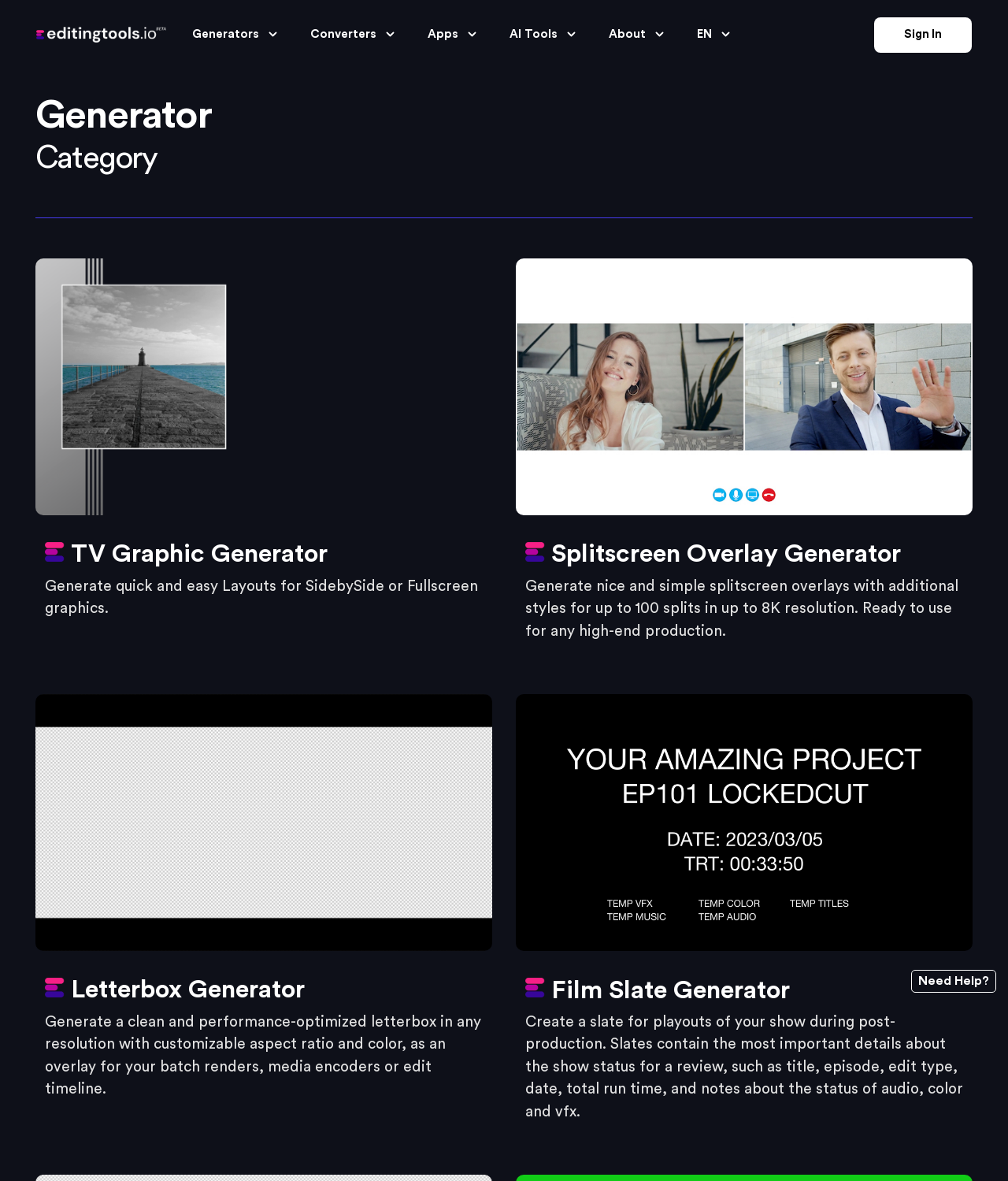Please reply to the following question with a single word or a short phrase:
What is the purpose of the 'AI Tools' section?

AI-powered tools